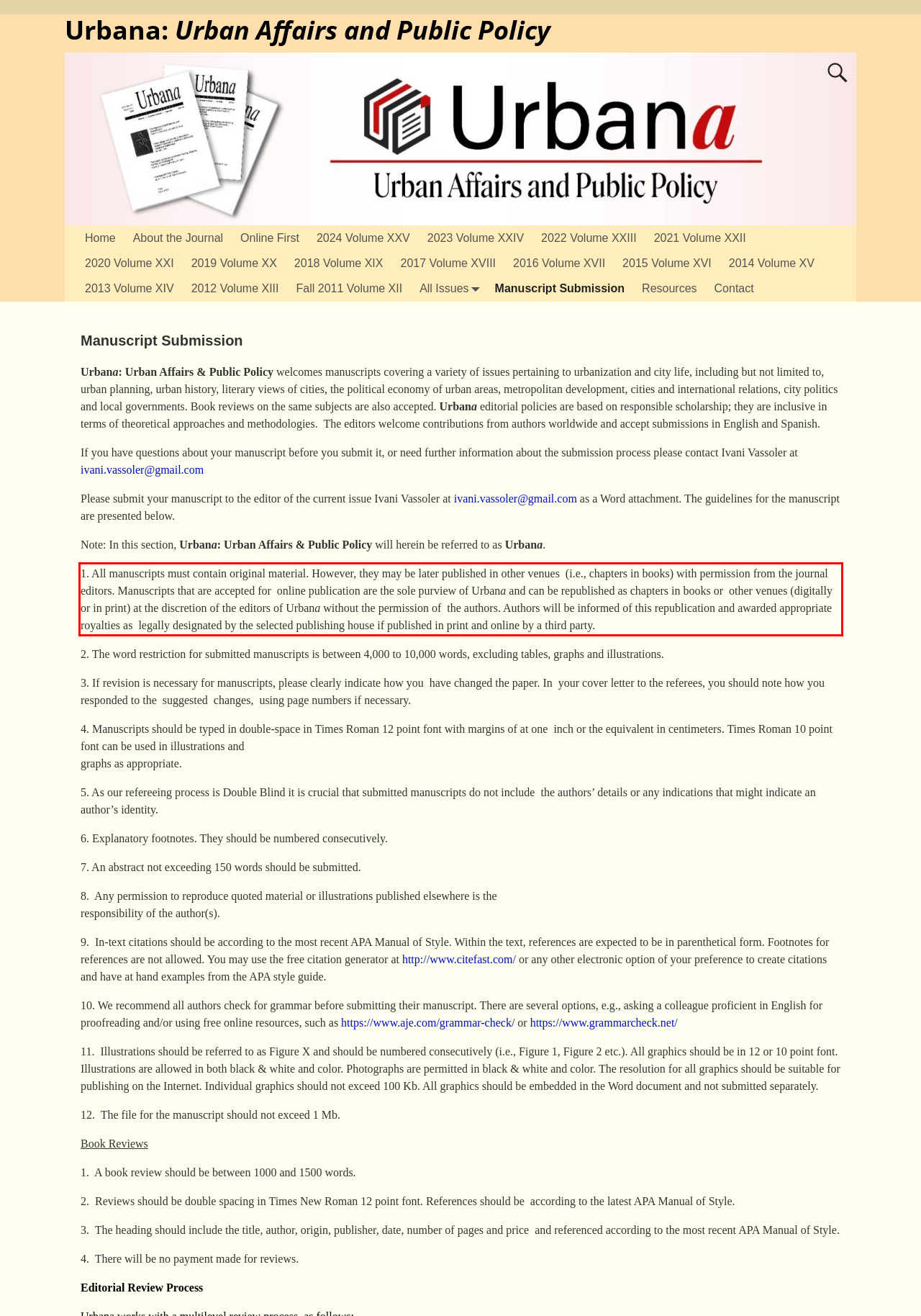View the screenshot of the webpage and identify the UI element surrounded by a red bounding box. Extract the text contained within this red bounding box.

1. All manuscripts must contain original material. However, they may be later published in other venues (i.e., chapters in books) with permission from the journal editors. Manuscripts that are accepted for online publication are the sole purview of Urbana and can be republished as chapters in books or other venues (digitally or in print) at the discretion of the editors of Urbana without the permission of the authors. Authors will be informed of this republication and awarded appropriate royalties as legally designated by the selected publishing house if published in print and online by a third party.